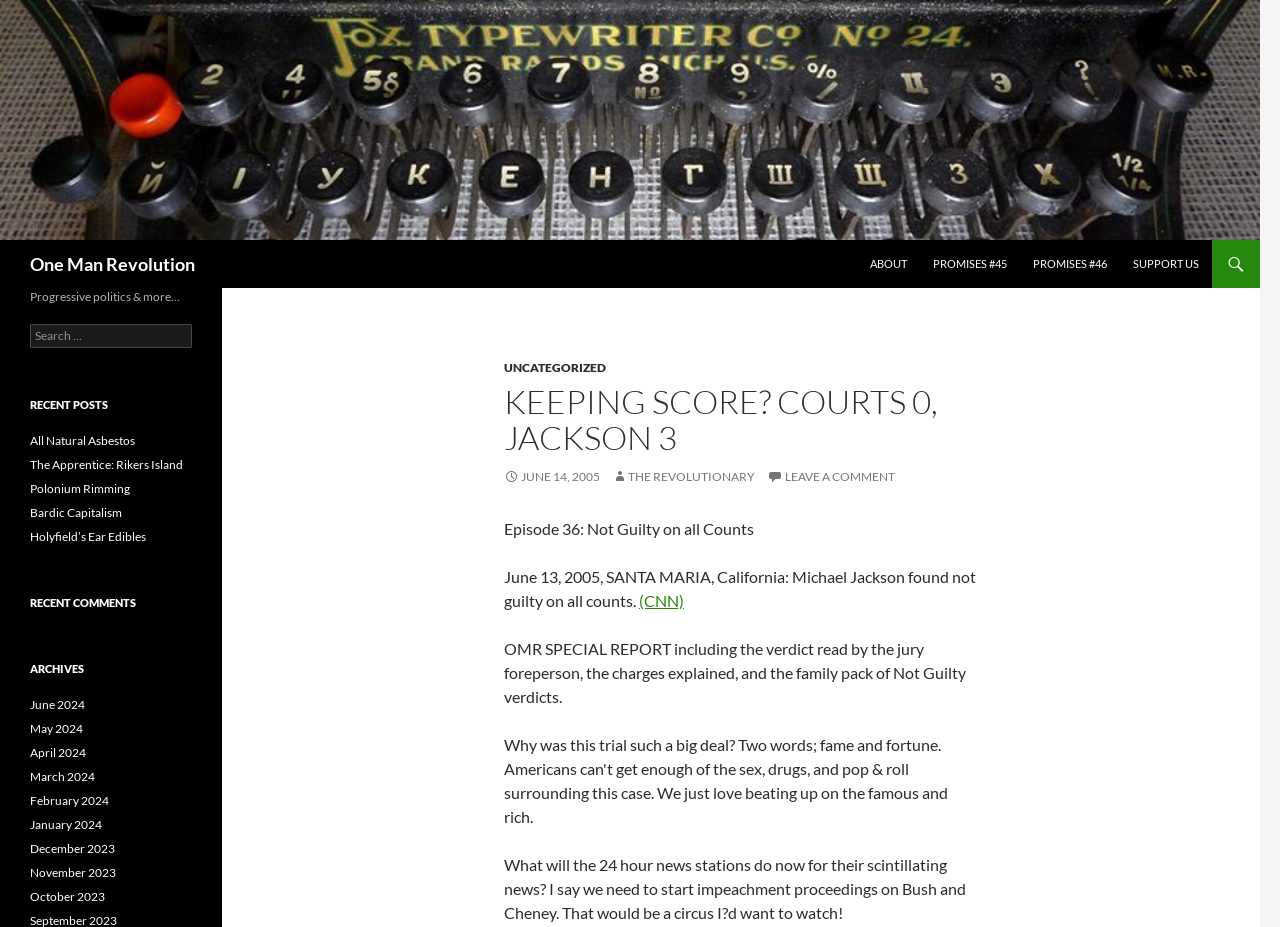Find the UI element described as: "Holyfield’s Ear Edibles" and predict its bounding box coordinates. Ensure the coordinates are four float numbers between 0 and 1, [left, top, right, bottom].

[0.023, 0.571, 0.114, 0.587]